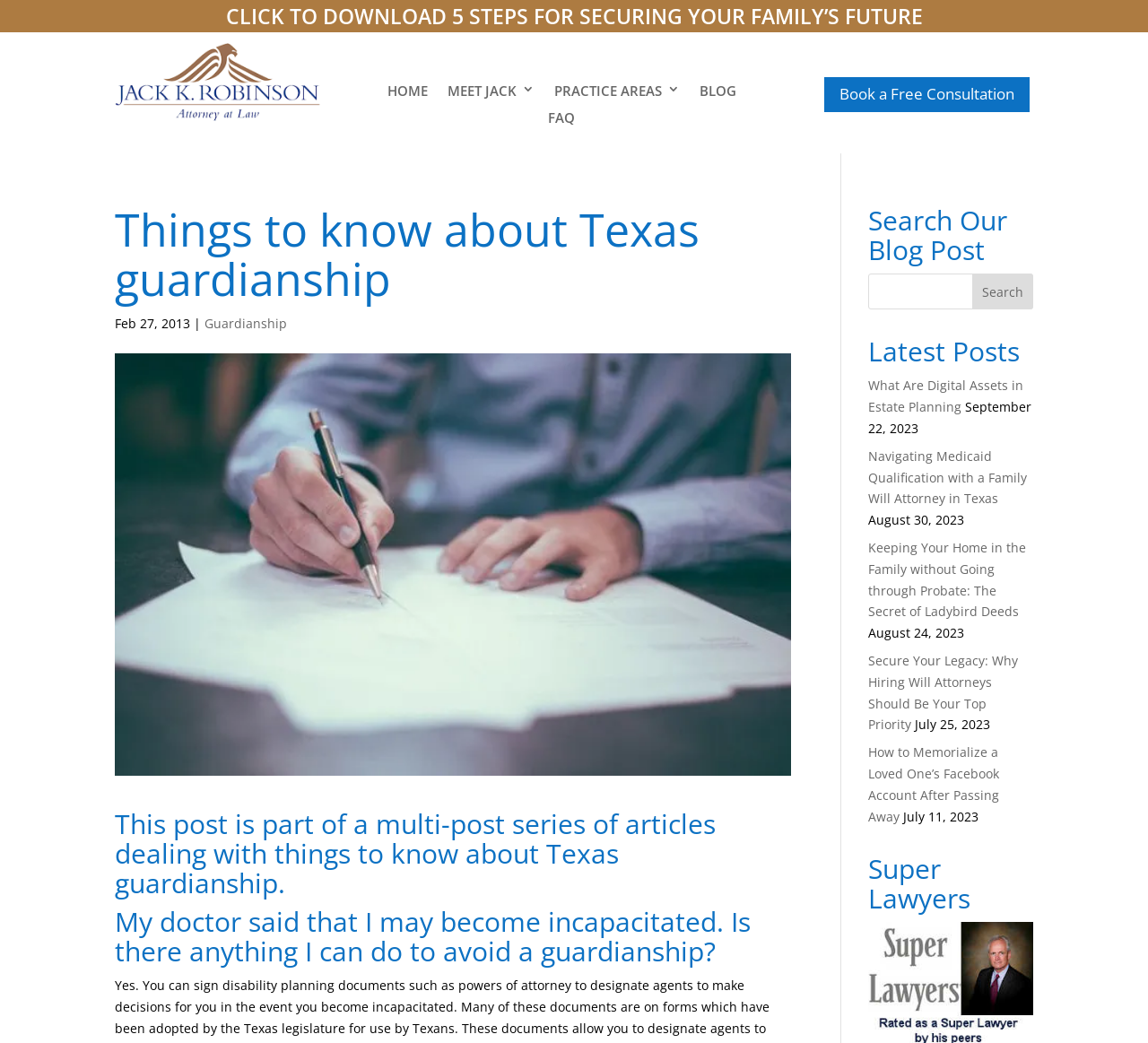Detail the features and information presented on the webpage.

This webpage appears to be a blog or informational website focused on Texas guardianship and estate planning. At the top of the page, there is a prominent heading that reads "CLICK TO DOWNLOAD 5 STEPS FOR SECURING YOUR FAMILY’S FUTURE" with a corresponding link below it. 

To the left of this heading, there is a small image of a person, Jack K. Robinson, with a link to his name. Below this image, there are several navigation links, including "HOME", "MEET JACK", "PRACTICE AREAS", "BLOG", and "FAQ". 

On the right side of the page, there is a call-to-action link to "Book a Free Consultation". Below this link, there is a heading that reads "Things to know about Texas guardianship" with a subheading that mentions a blog post series about Texas guardianship. 

The main content of the page appears to be a blog post with a heading that asks a question about avoiding guardianship. The post includes an image related to power of attorney misuse. There are also several subheadings and paragraphs of text that discuss various aspects of Texas guardianship.

In the bottom half of the page, there are several sections, including a search bar, a "Latest Posts" section, and a "Super Lawyers" section. The "Latest Posts" section lists several recent blog posts with links to each post, along with their publication dates.